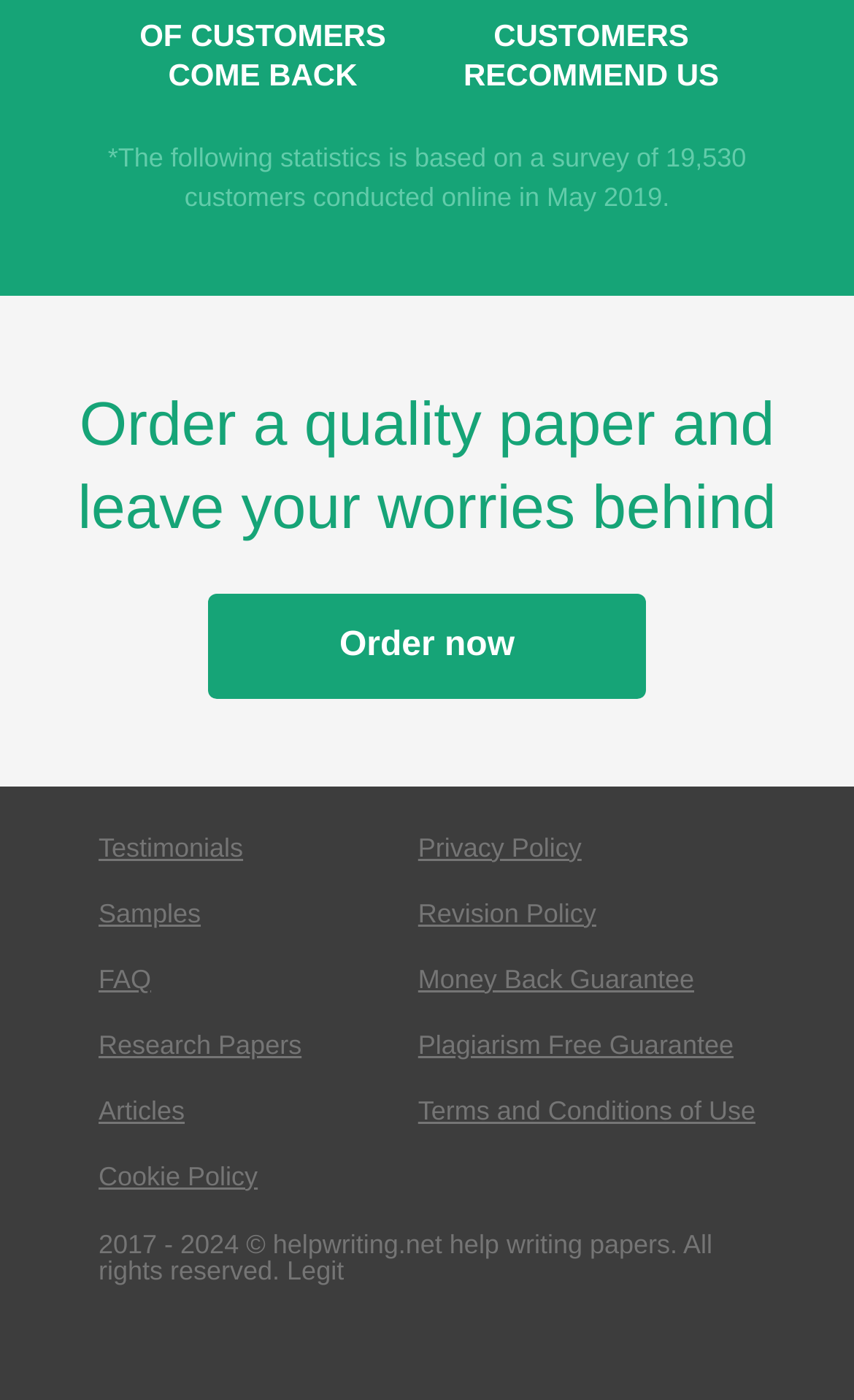Based on the element description, predict the bounding box coordinates (top-left x, top-left y, bottom-right x, bottom-right y) for the UI element in the screenshot: Terms and Conditions of Use

[0.49, 0.782, 0.885, 0.804]